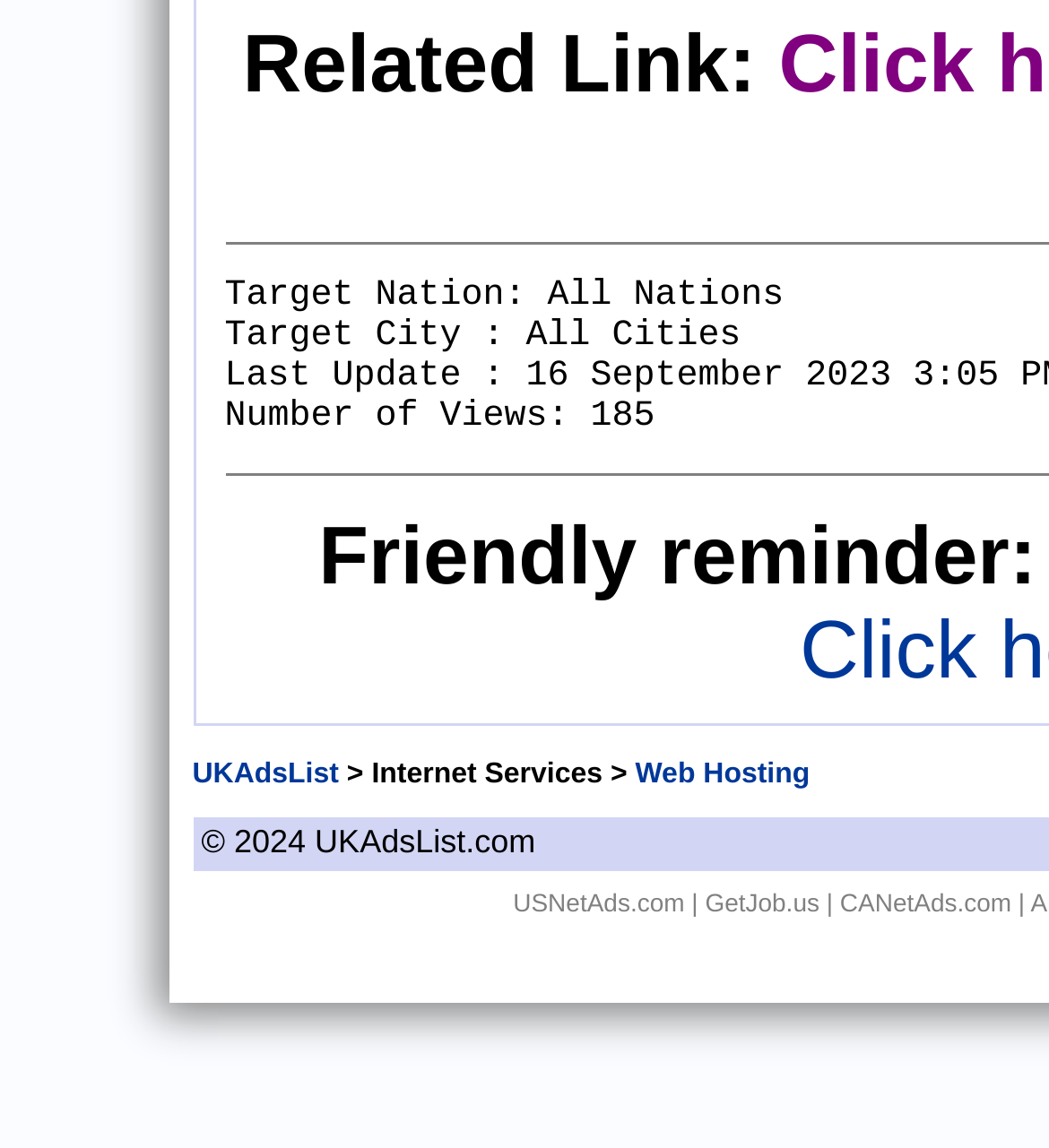Identify the bounding box for the UI element described as: "Web Hosting". Ensure the coordinates are four float numbers between 0 and 1, formatted as [left, top, right, bottom].

[0.606, 0.66, 0.772, 0.688]